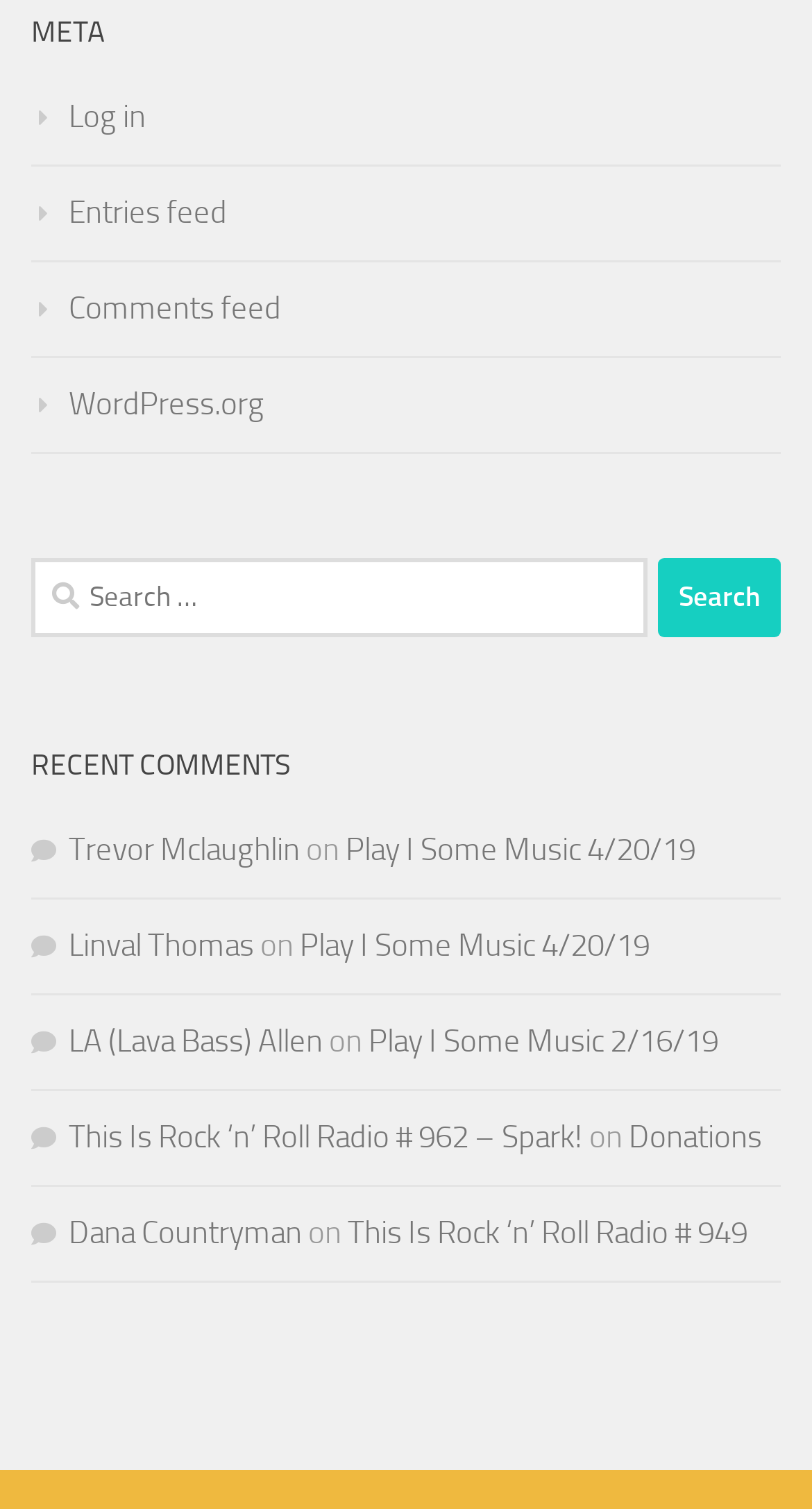What is the function of the links at the top of the webpage?
Respond with a short answer, either a single word or a phrase, based on the image.

Navigation